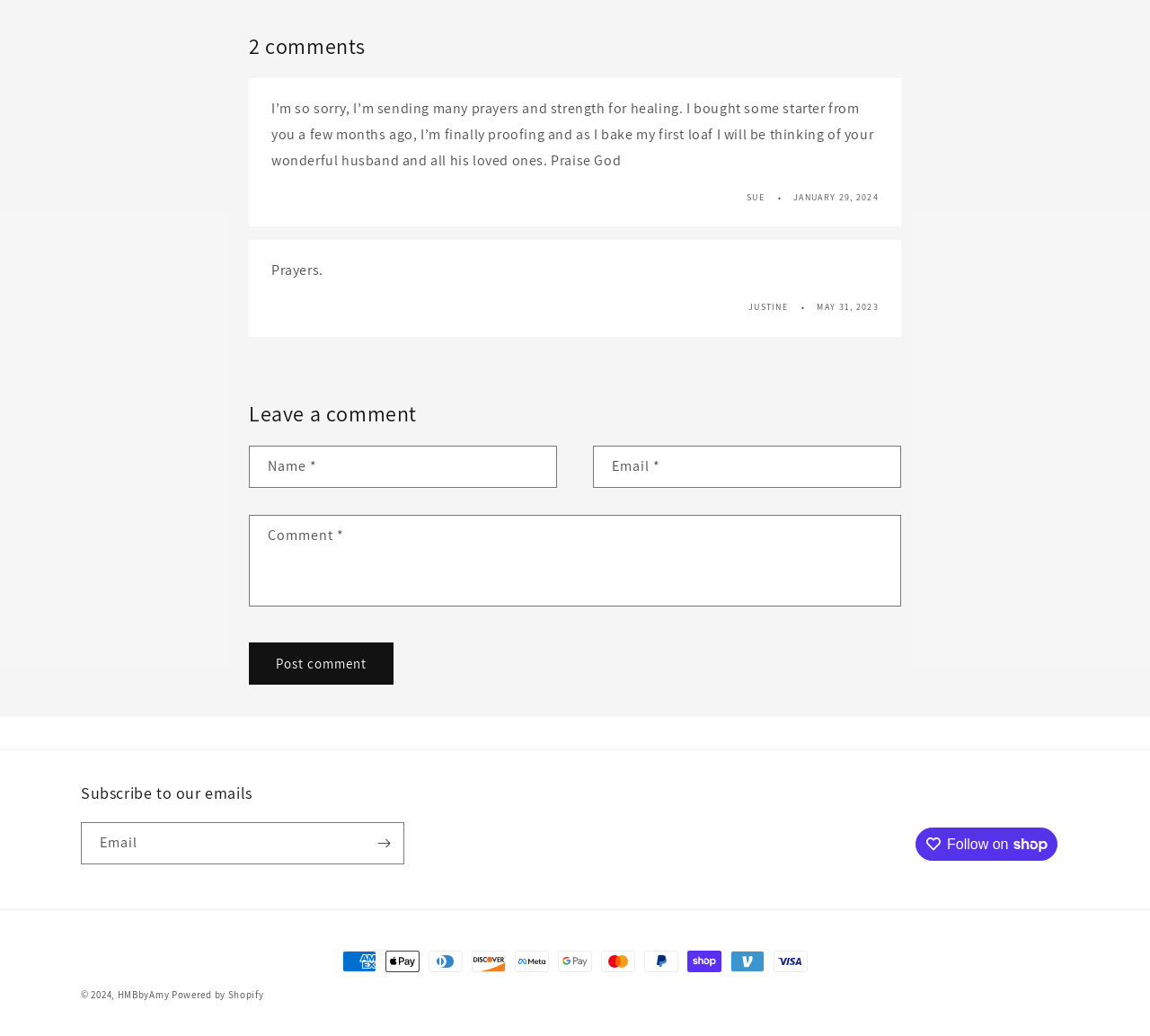Identify the bounding box for the element characterized by the following description: "parent_node: Comment * name="comment[body]" placeholder="Comment"".

[0.217, 0.498, 0.783, 0.585]